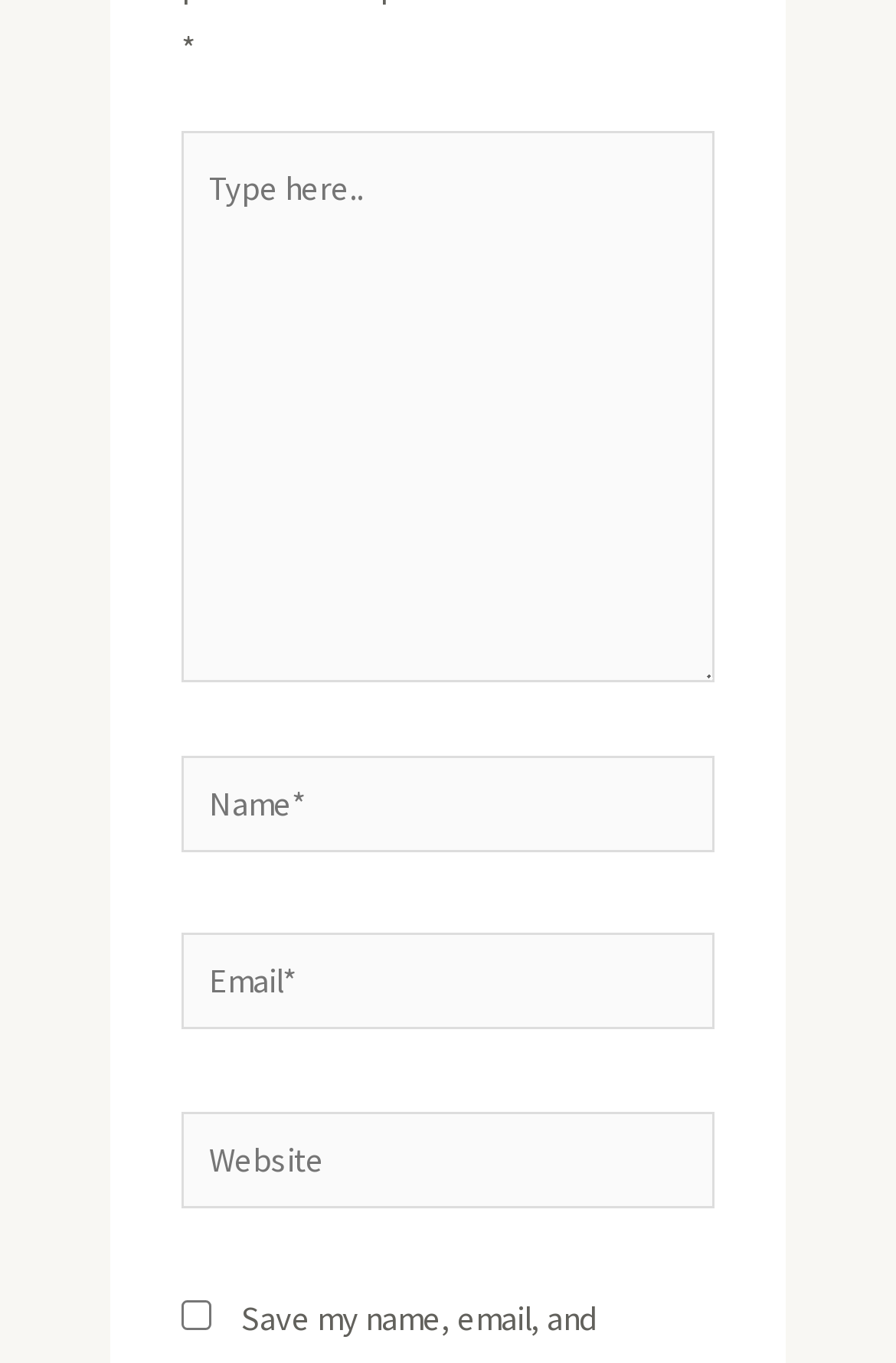Give a short answer to this question using one word or a phrase:
Is the 'Save my name...' checkbox checked?

No